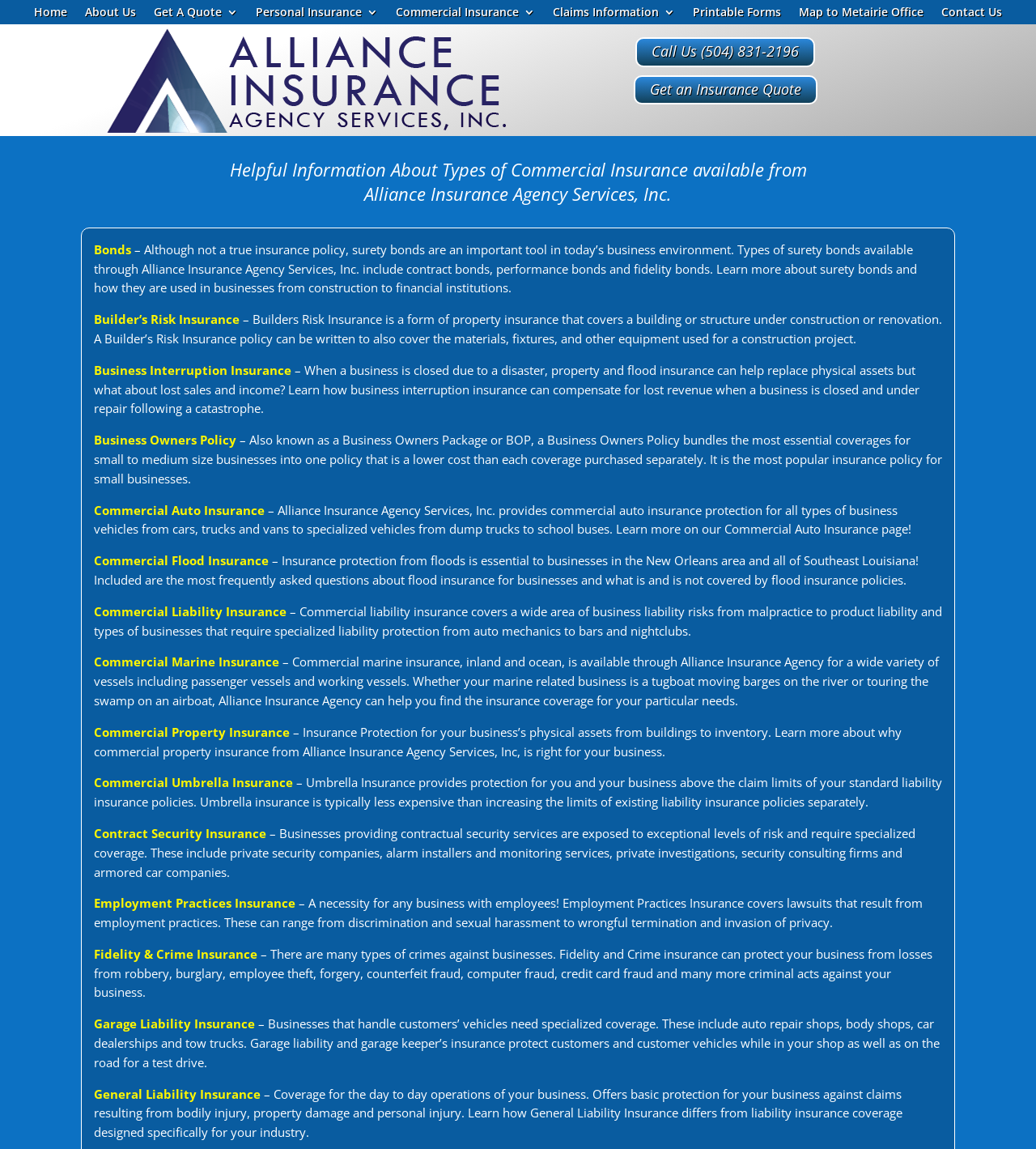Using the webpage screenshot and the element description Get an Insurance Quote, determine the bounding box coordinates. Specify the coordinates in the format (top-left x, top-left y, bottom-right x, bottom-right y) with values ranging from 0 to 1.

[0.611, 0.065, 0.789, 0.091]